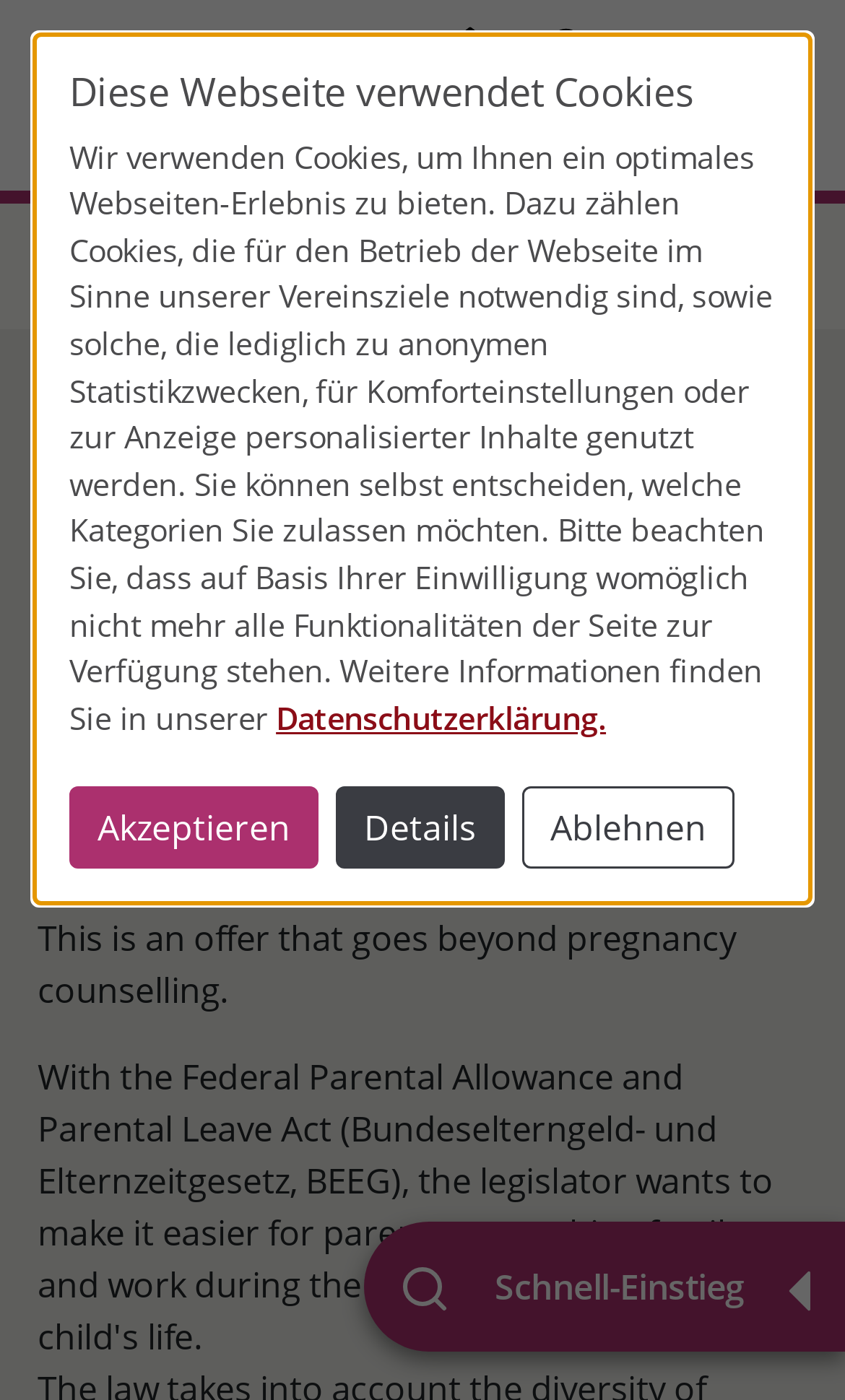Identify the bounding box for the element characterized by the following description: "Akzeptieren".

[0.082, 0.561, 0.377, 0.62]